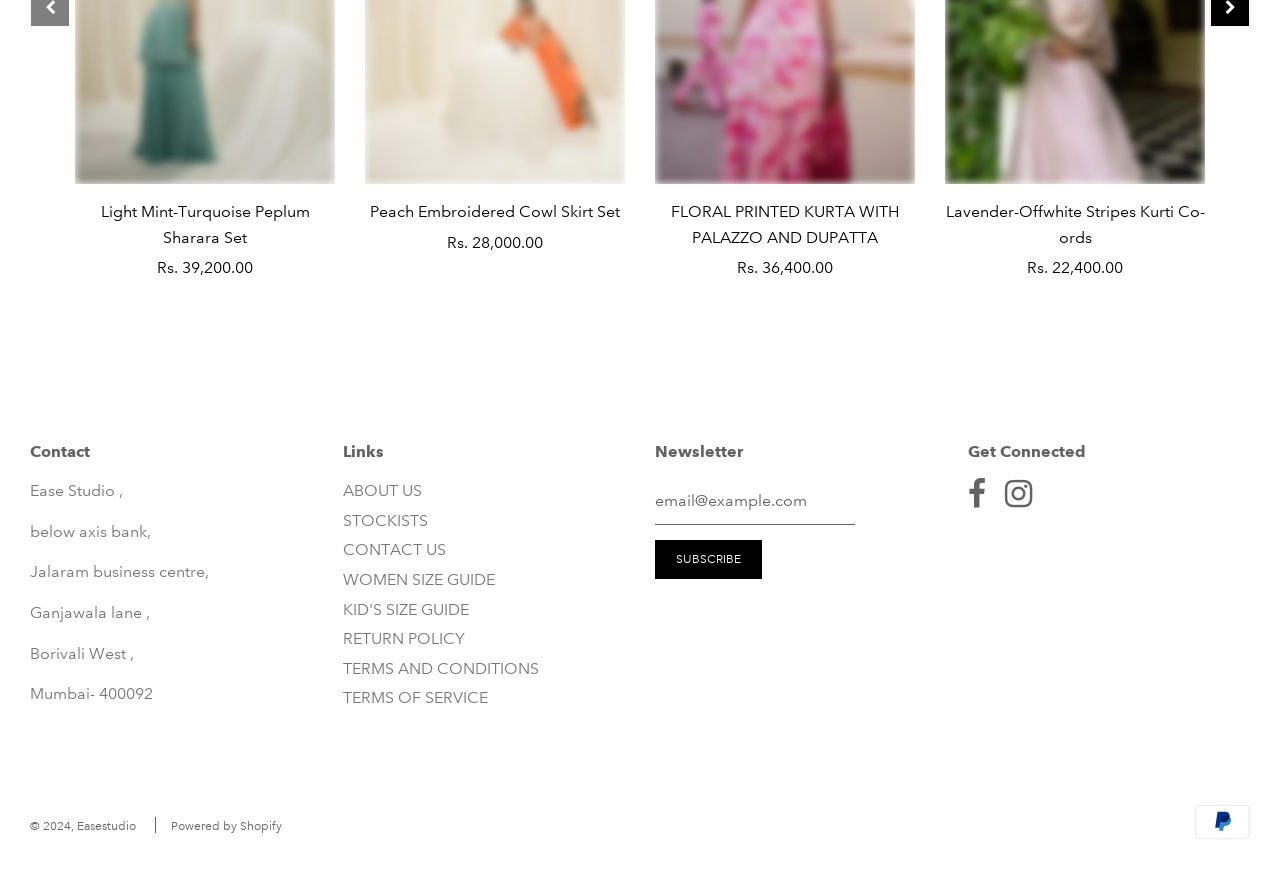Using the elements shown in the image, answer the question comprehensively: What is the purpose of the textbox in the Newsletter section?

I found the textbox in the Newsletter section by looking at the layout table element that contains a textbox and a button. The textbox has a placeholder text 'email@example.com', which suggests that it is used to enter an email address.